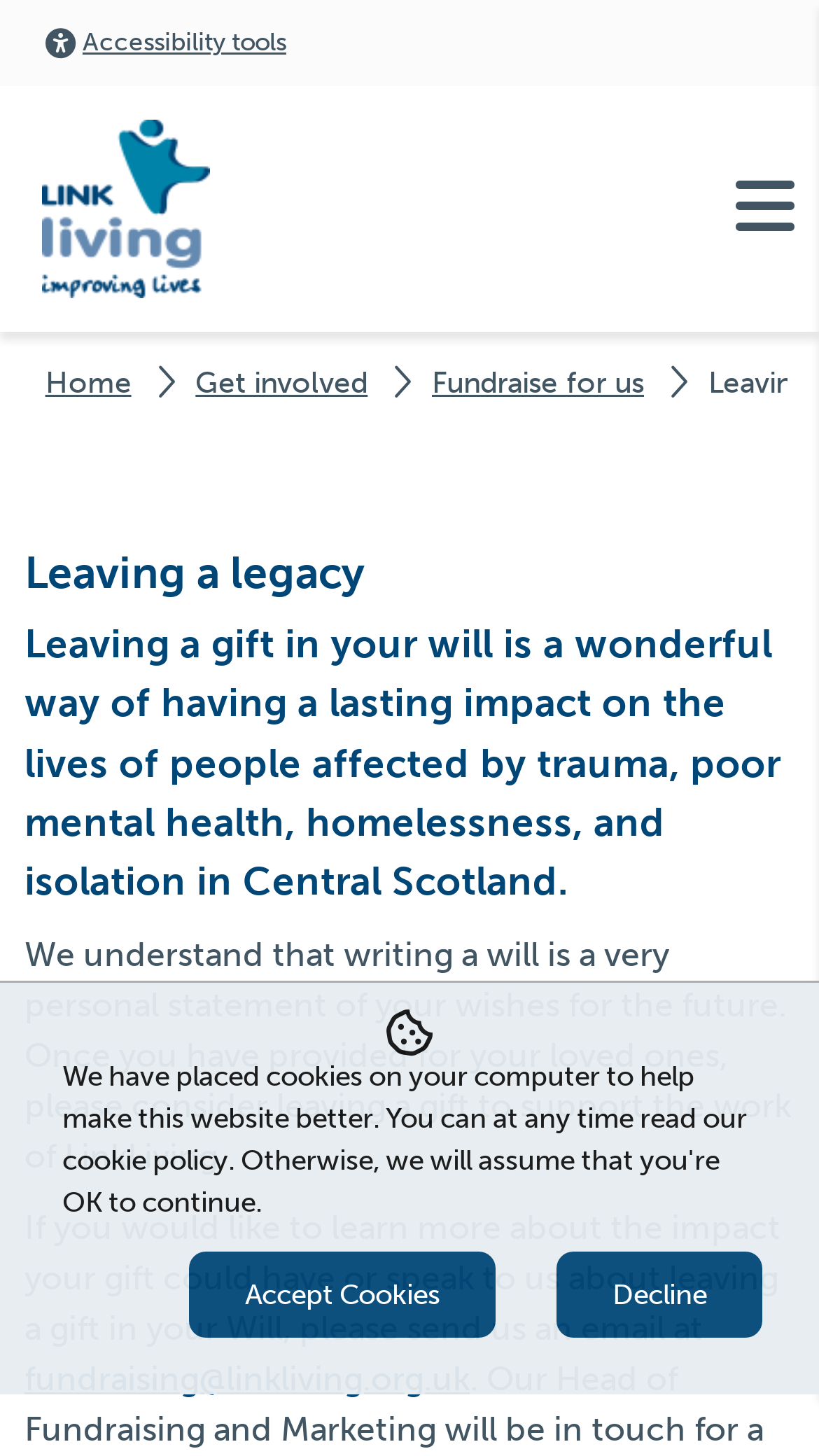Highlight the bounding box coordinates of the element you need to click to perform the following instruction: "Send an email to fundraising."

[0.03, 0.933, 0.574, 0.961]